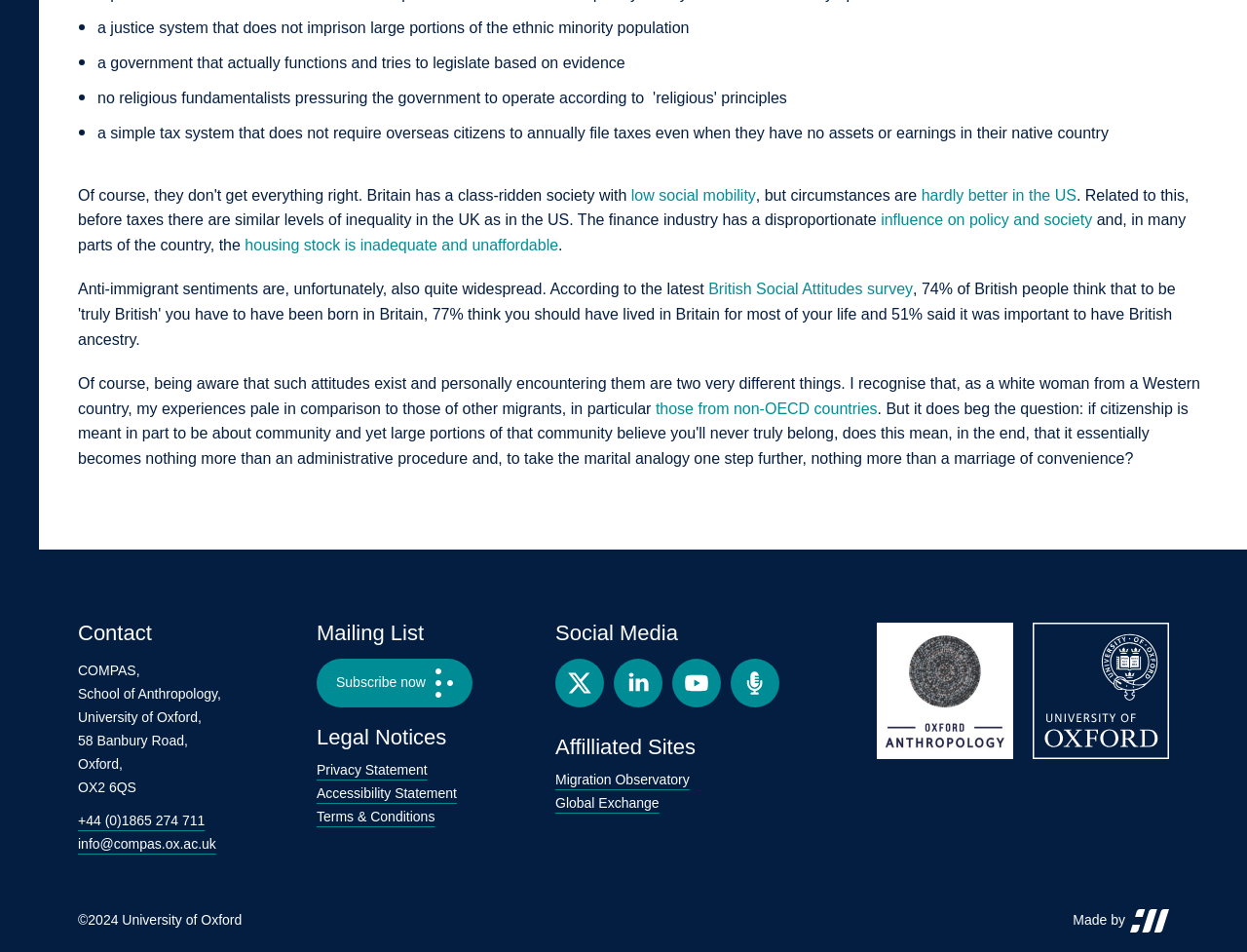Find the bounding box coordinates of the clickable region needed to perform the following instruction: "Check the Privacy Statement". The coordinates should be provided as four float numbers between 0 and 1, i.e., [left, top, right, bottom].

[0.254, 0.8, 0.343, 0.816]